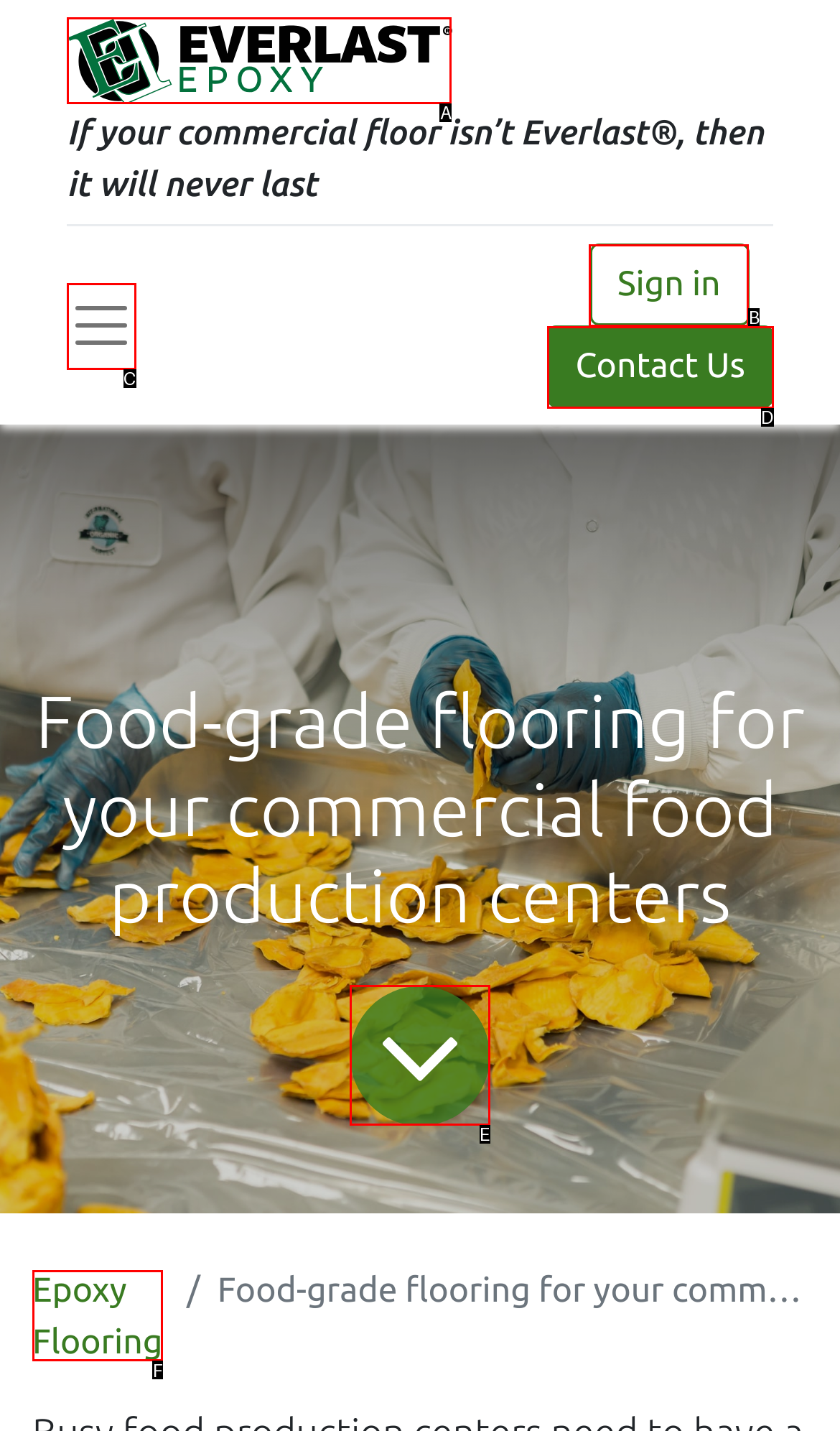From the given choices, indicate the option that best matches: What is an opinion essay?
State the letter of the chosen option directly.

None